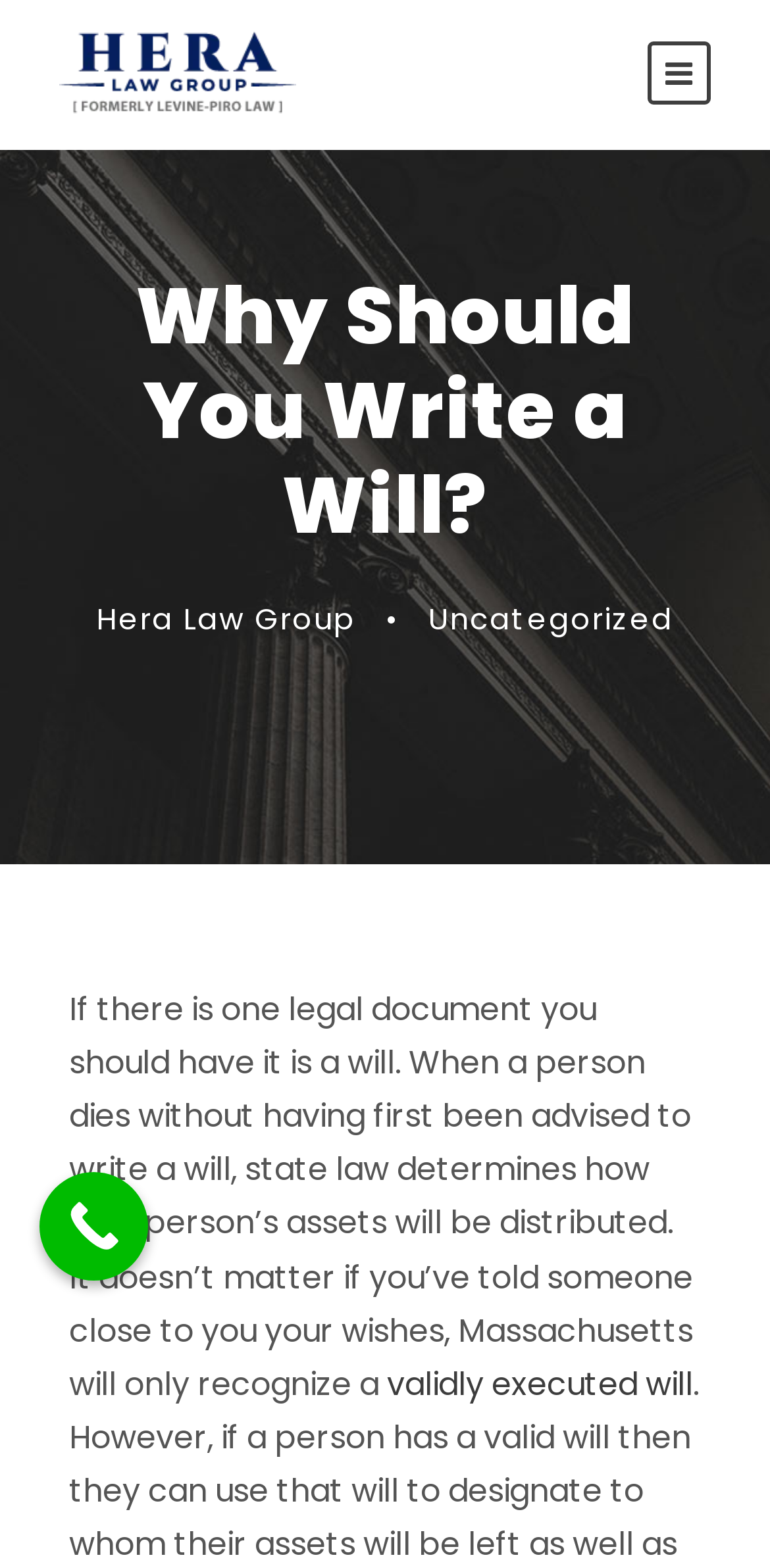Describe all significant elements and features of the webpage.

The webpage appears to be a legal services webpage, specifically focused on wills and estate planning. At the top left corner, there is a logo of Hera Law Group, which includes the words "formerly Levine-Piro Law" in grey. 

Below the logo, there is a heading that reads "Why Should You Write a Will?" in a prominent position, taking up most of the width of the page. 

To the right of the logo, there is a navigation section with links to Hera Law Group and Uncategorized, separated by a bullet point. 

The main content of the page is a paragraph of text that explains the importance of having a will. It states that if a person dies without a will, state law determines how their assets will be distributed, and that Massachusetts only recognizes a validly executed will. The paragraph is positioned below the heading and takes up most of the width of the page. 

There are also several links and buttons on the page, including a call now button at the bottom left corner and a few social media links at the bottom right corner.